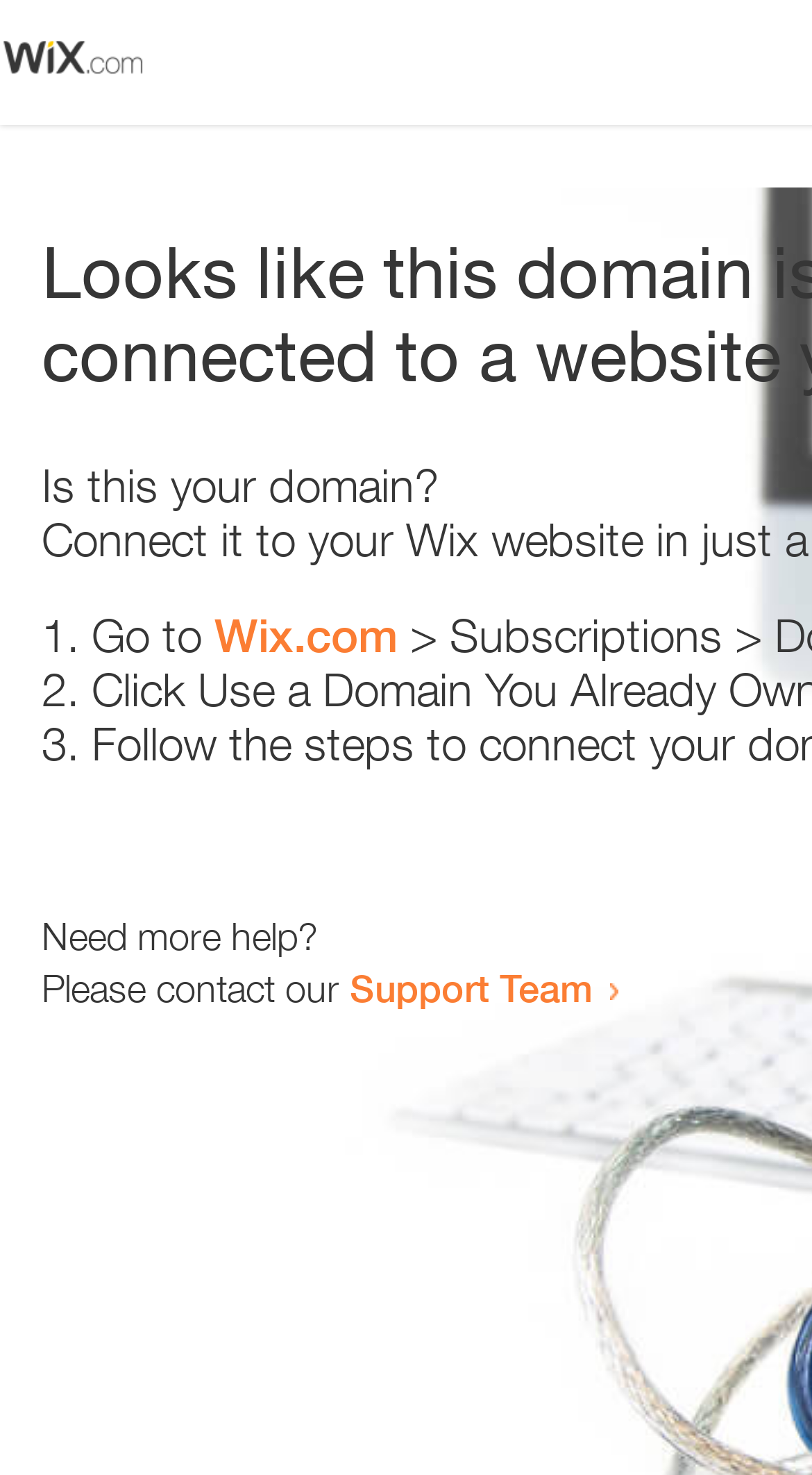What is the purpose of the link 'Support Team'?
Give a single word or phrase answer based on the content of the image.

To contact for help